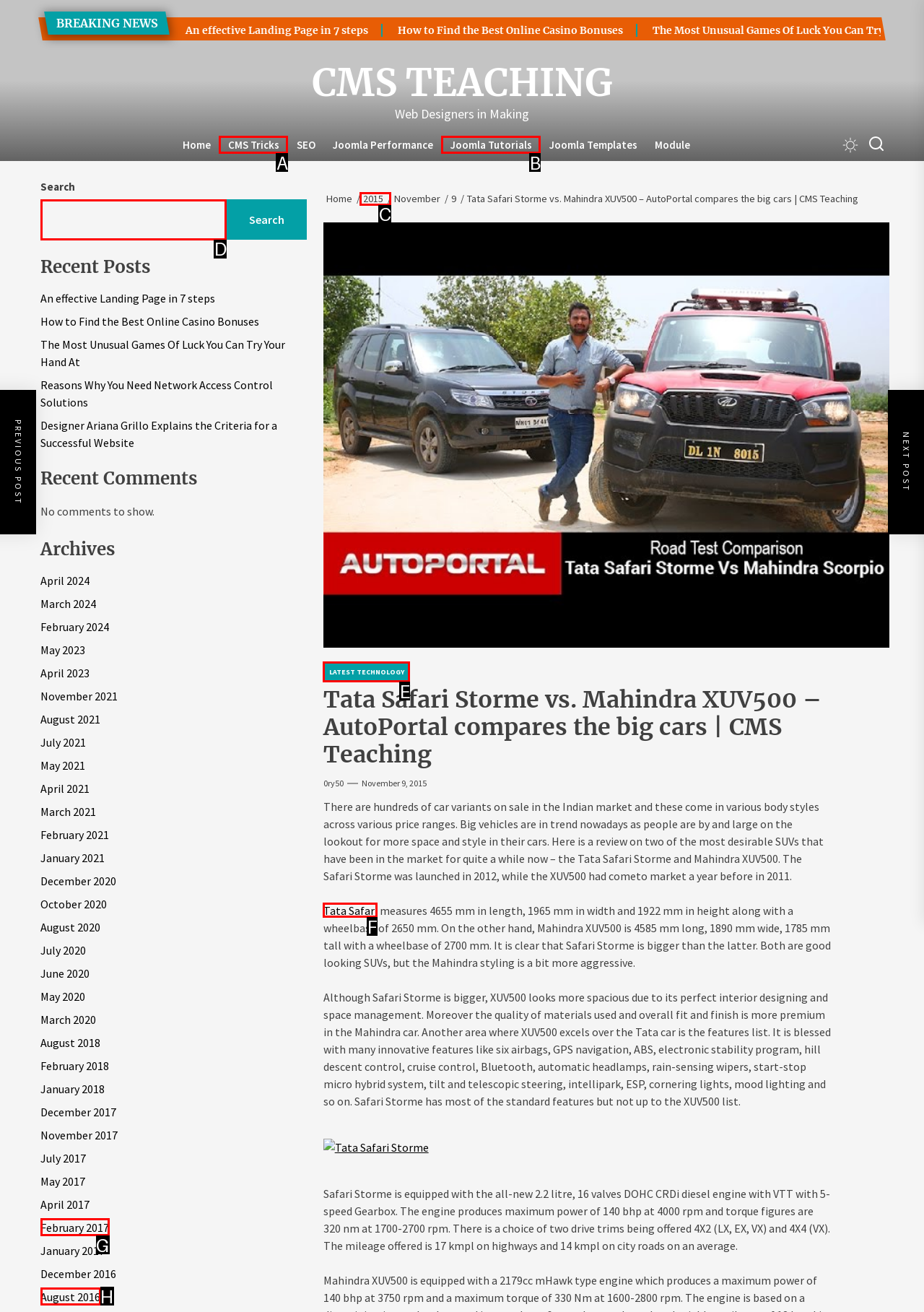For the given instruction: Search for something, determine which boxed UI element should be clicked. Answer with the letter of the corresponding option directly.

D